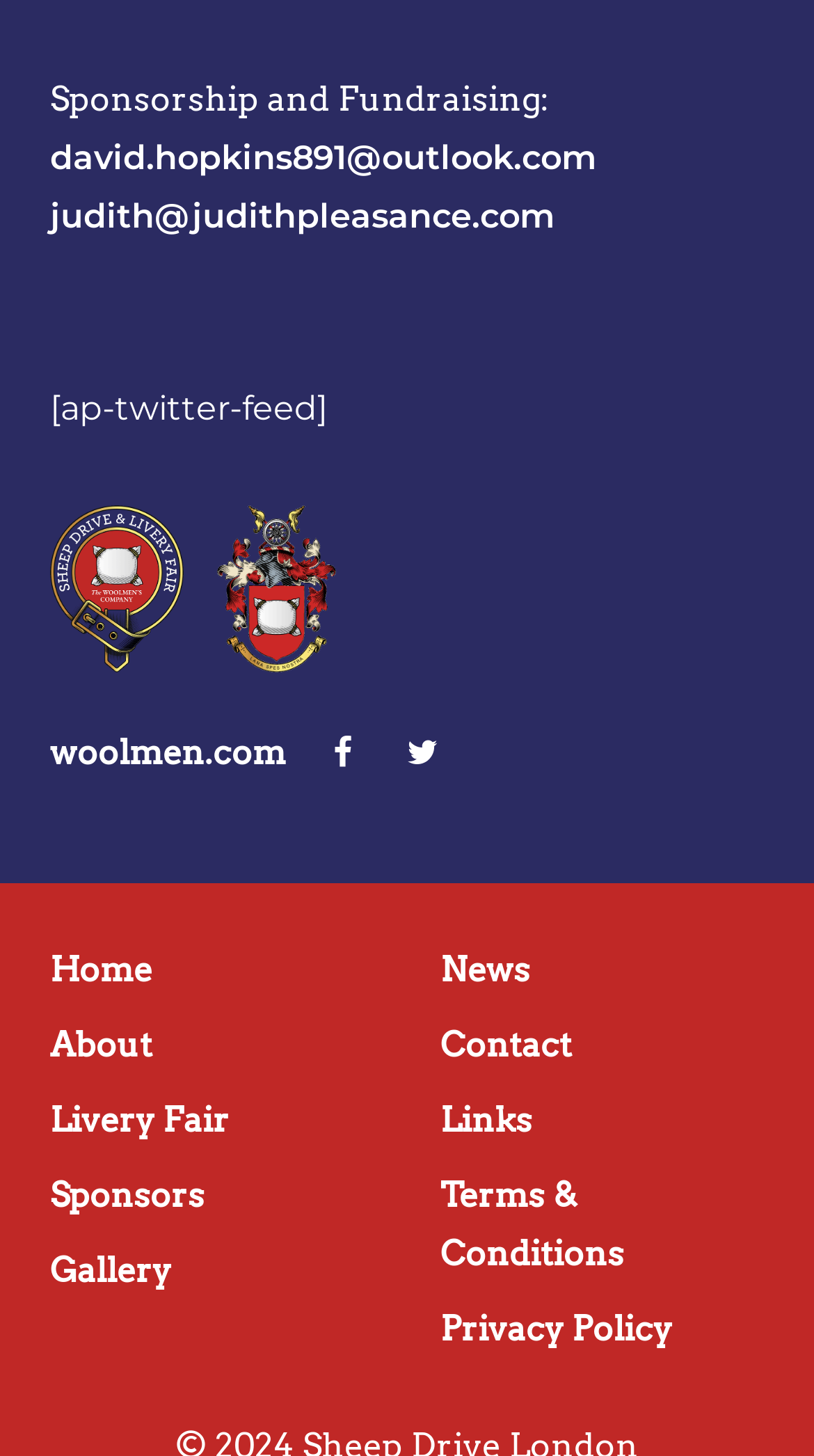What is the name of the event mentioned?
Answer briefly with a single word or phrase based on the image.

Livery Fair